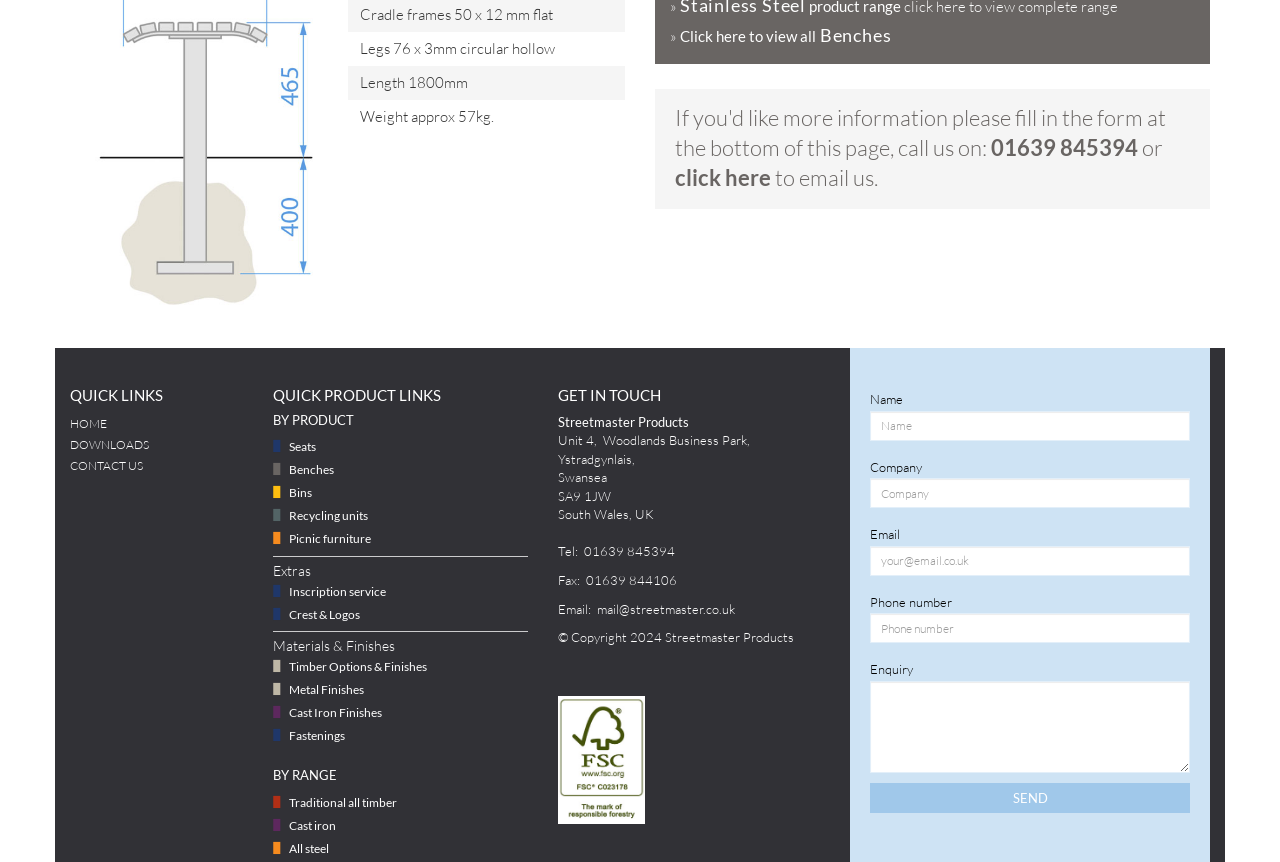What types of products are available?
Look at the screenshot and respond with one word or a short phrase.

Seats, Benches, Bins, etc.